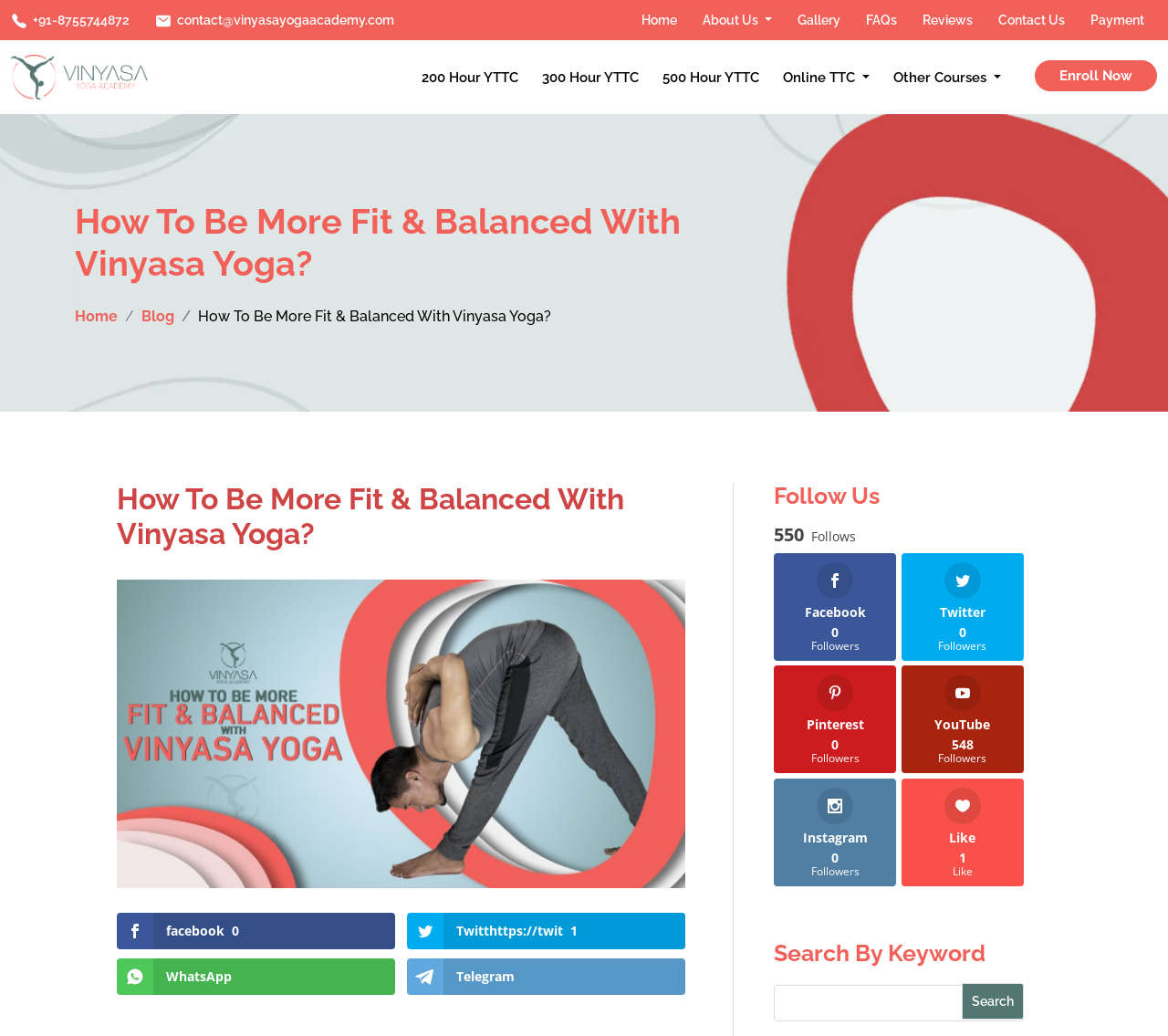What is the purpose of the search box?
From the image, provide a succinct answer in one word or a short phrase.

Search By Keyword